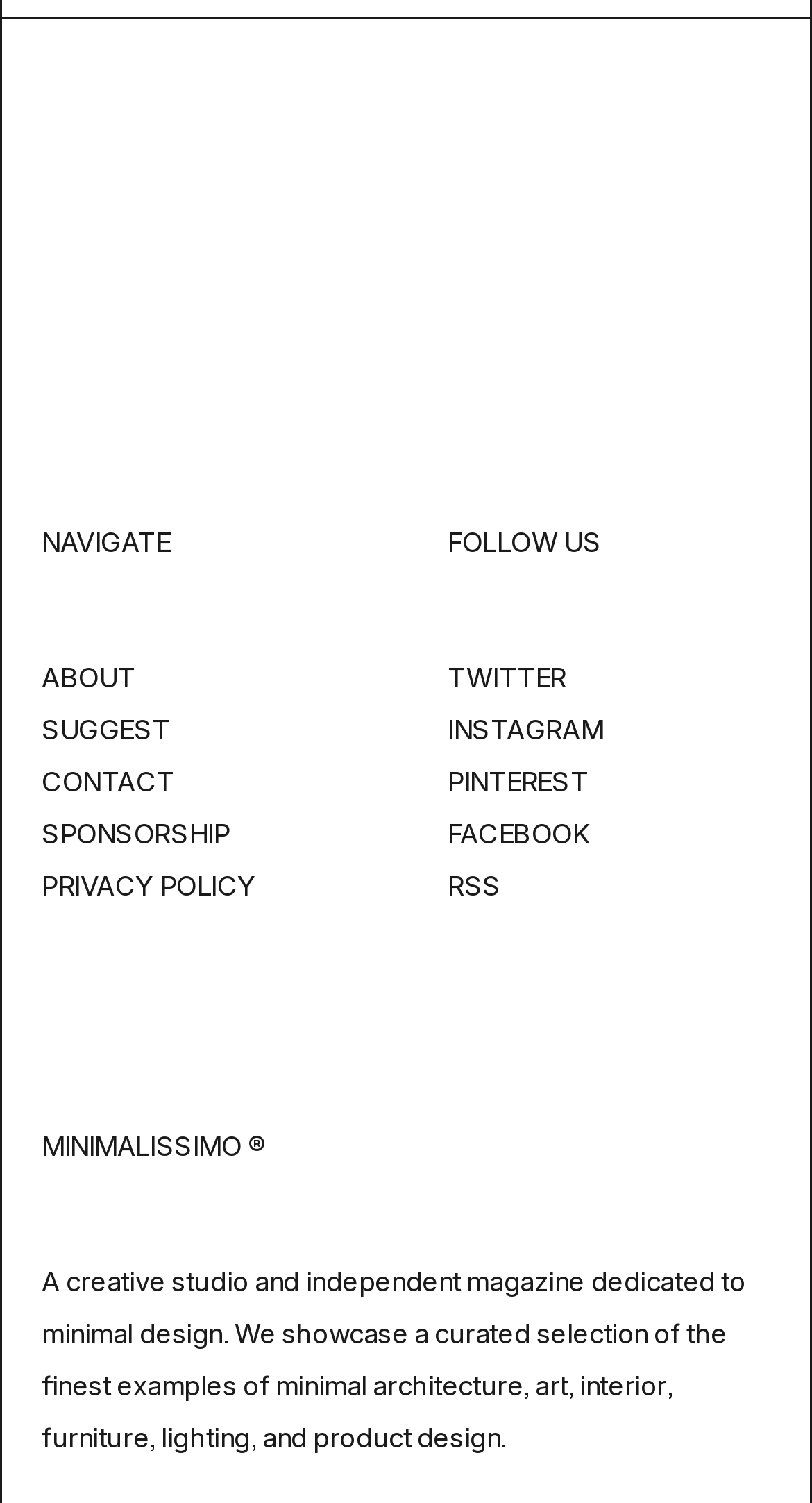Please find the bounding box coordinates of the element that needs to be clicked to perform the following instruction: "click CONTACT". The bounding box coordinates should be four float numbers between 0 and 1, represented as [left, top, right, bottom].

[0.051, 0.509, 0.215, 0.531]